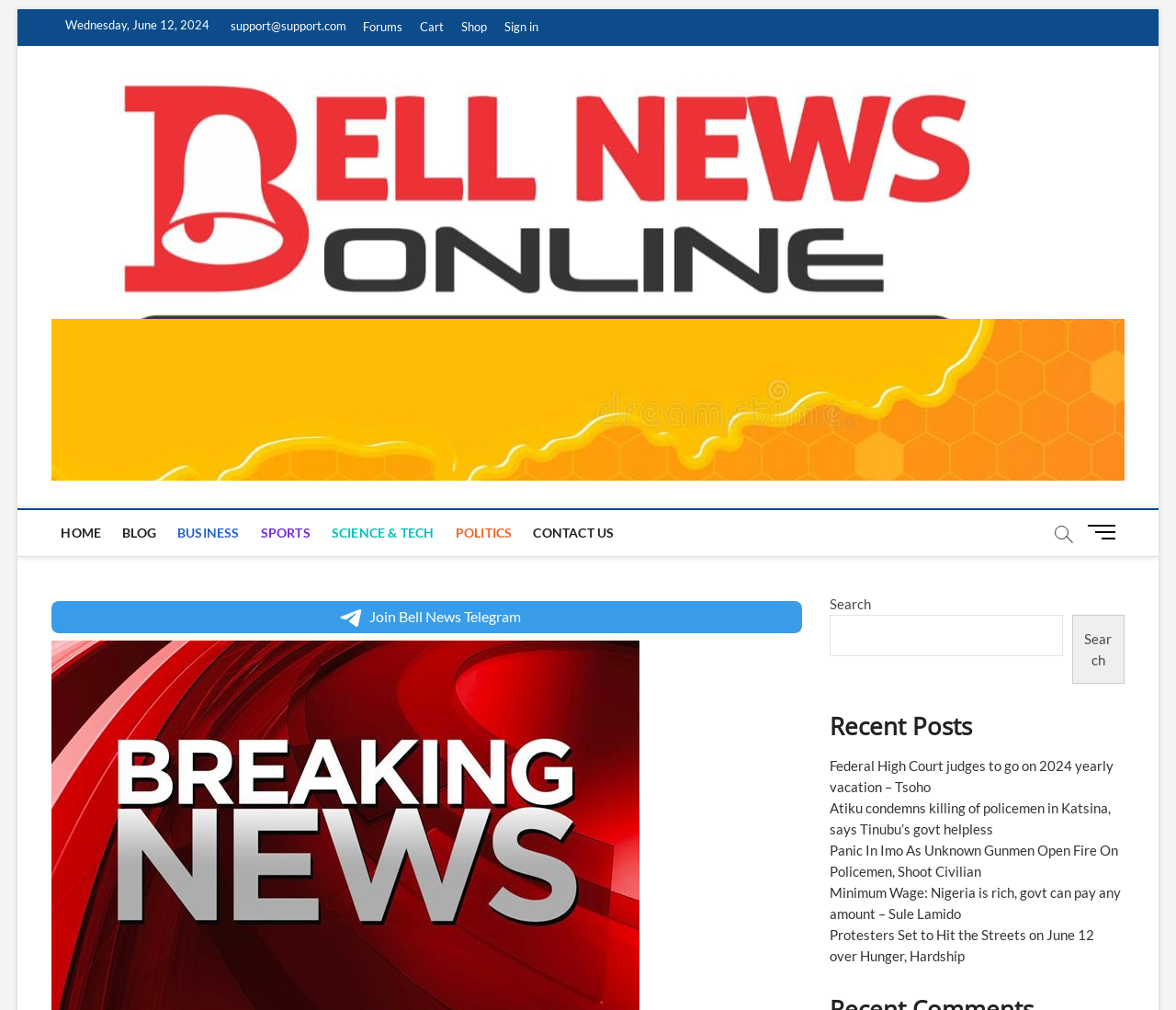Given the following UI element description: "Menu Button", find the bounding box coordinates in the webpage screenshot.

[0.923, 0.507, 0.956, 0.546]